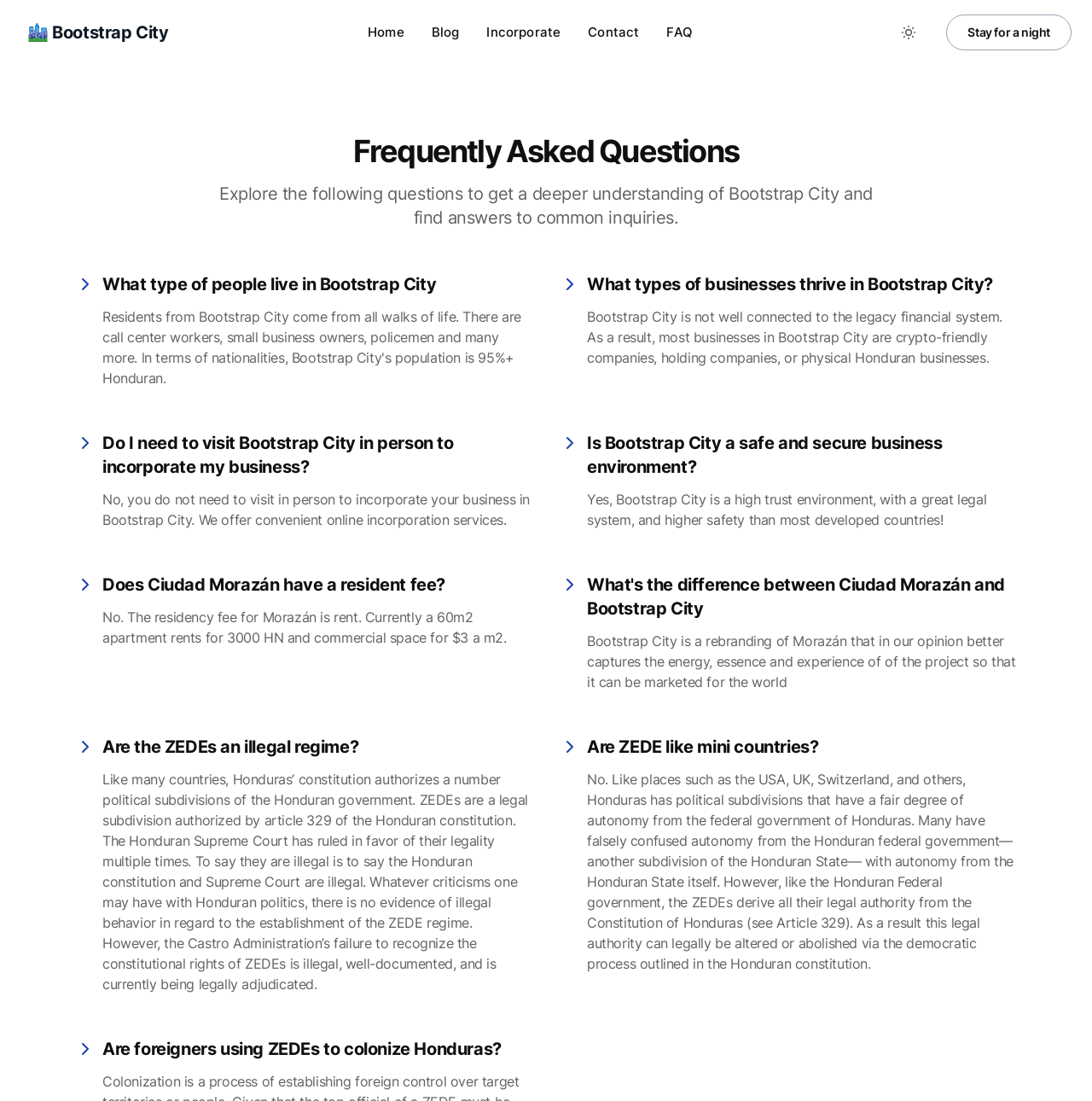Determine the bounding box coordinates for the area that needs to be clicked to fulfill this task: "Click on the 'Stay for a night' link". The coordinates must be given as four float numbers between 0 and 1, i.e., [left, top, right, bottom].

[0.867, 0.013, 0.981, 0.046]